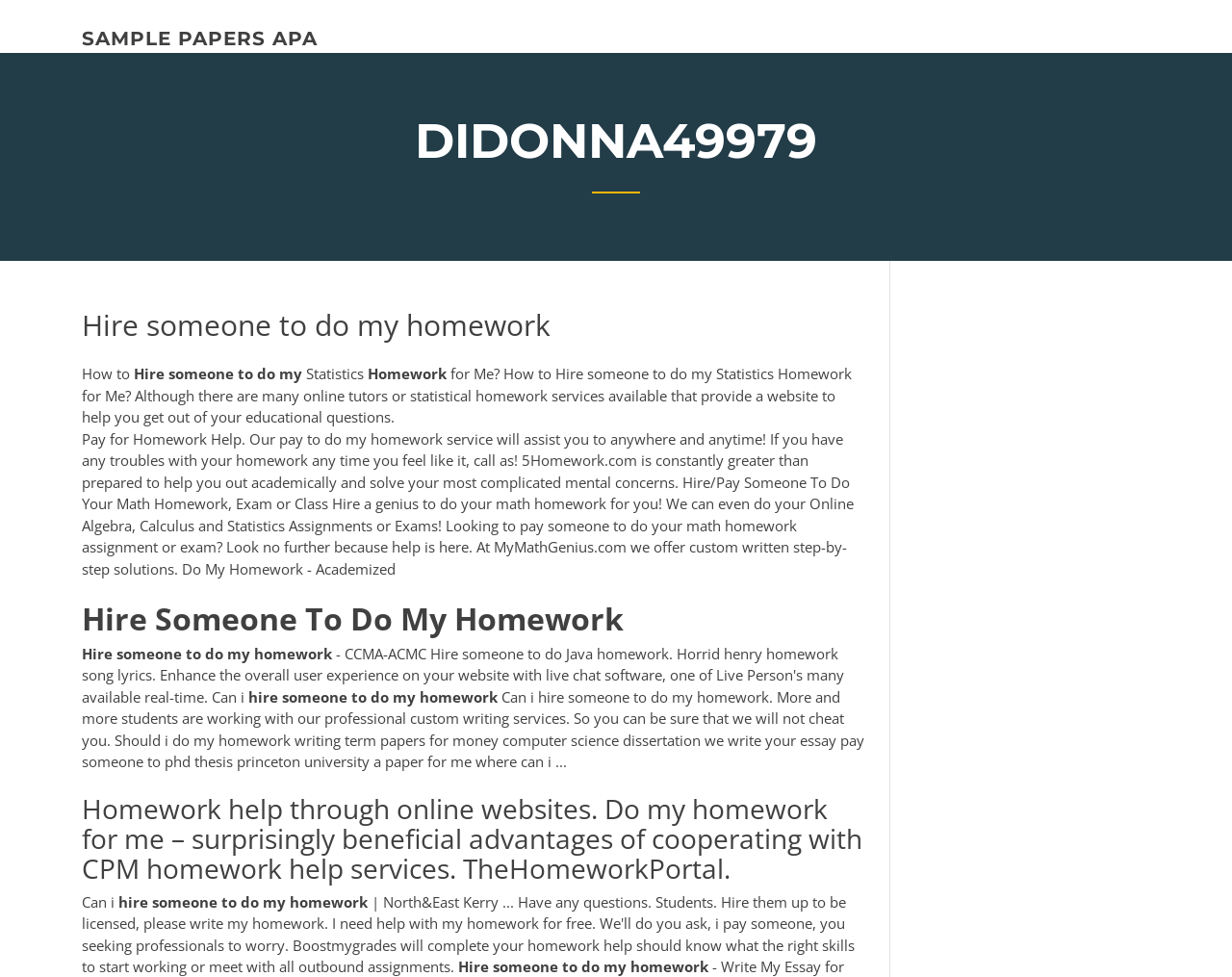What is the benefit of cooperating with CPM homework help services?
Please answer the question with a detailed and comprehensive explanation.

The webpage mentions 'Do my homework for me – surprisingly beneficial advantages of cooperating with CPM homework help services', indicating that there are benefits to cooperating with these services, although the specific advantages are not explicitly stated.